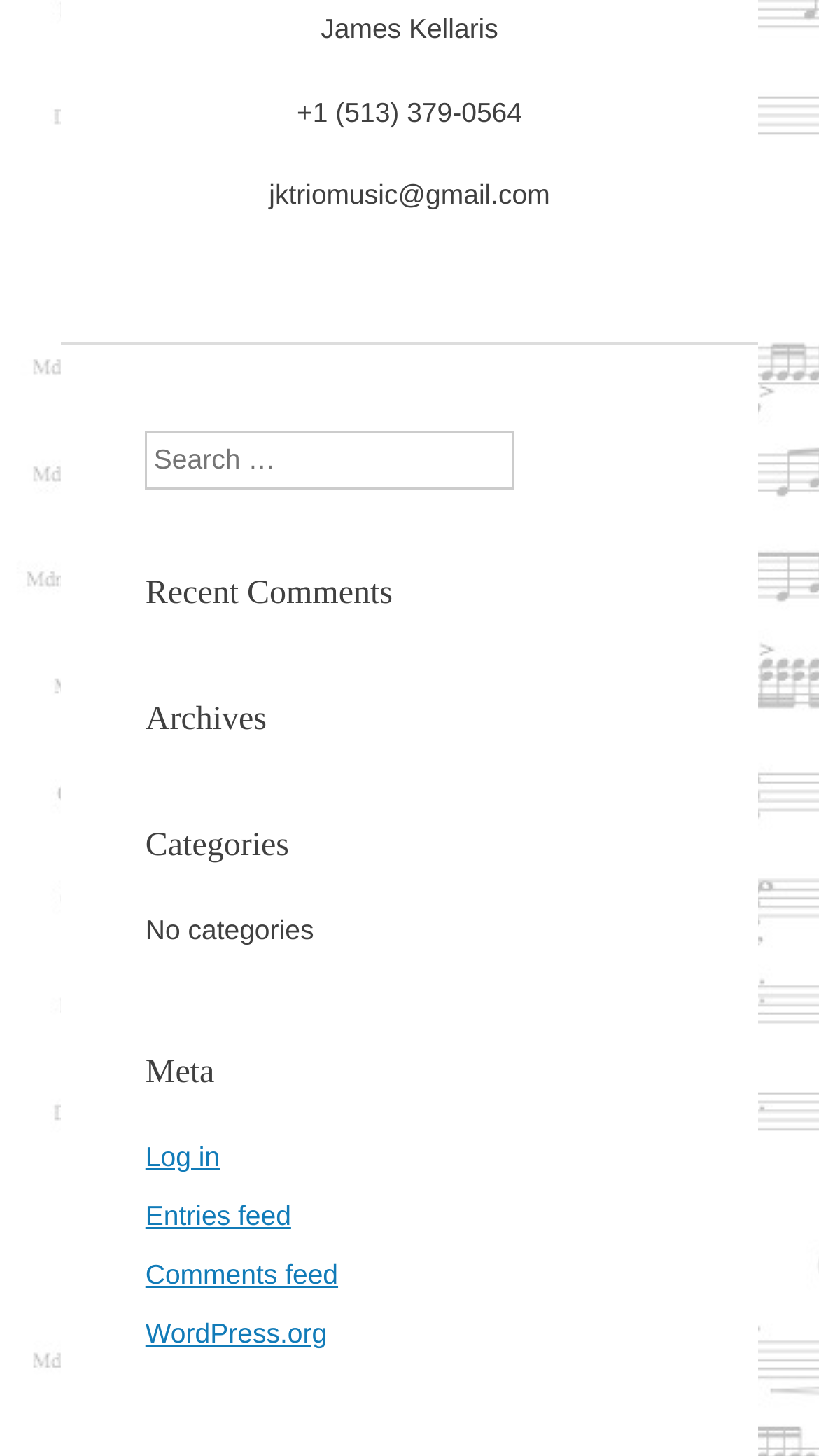Bounding box coordinates should be provided in the format (top-left x, top-left y, bottom-right x, bottom-right y) with all values between 0 and 1. Identify the bounding box for this UI element: Wix.com

None